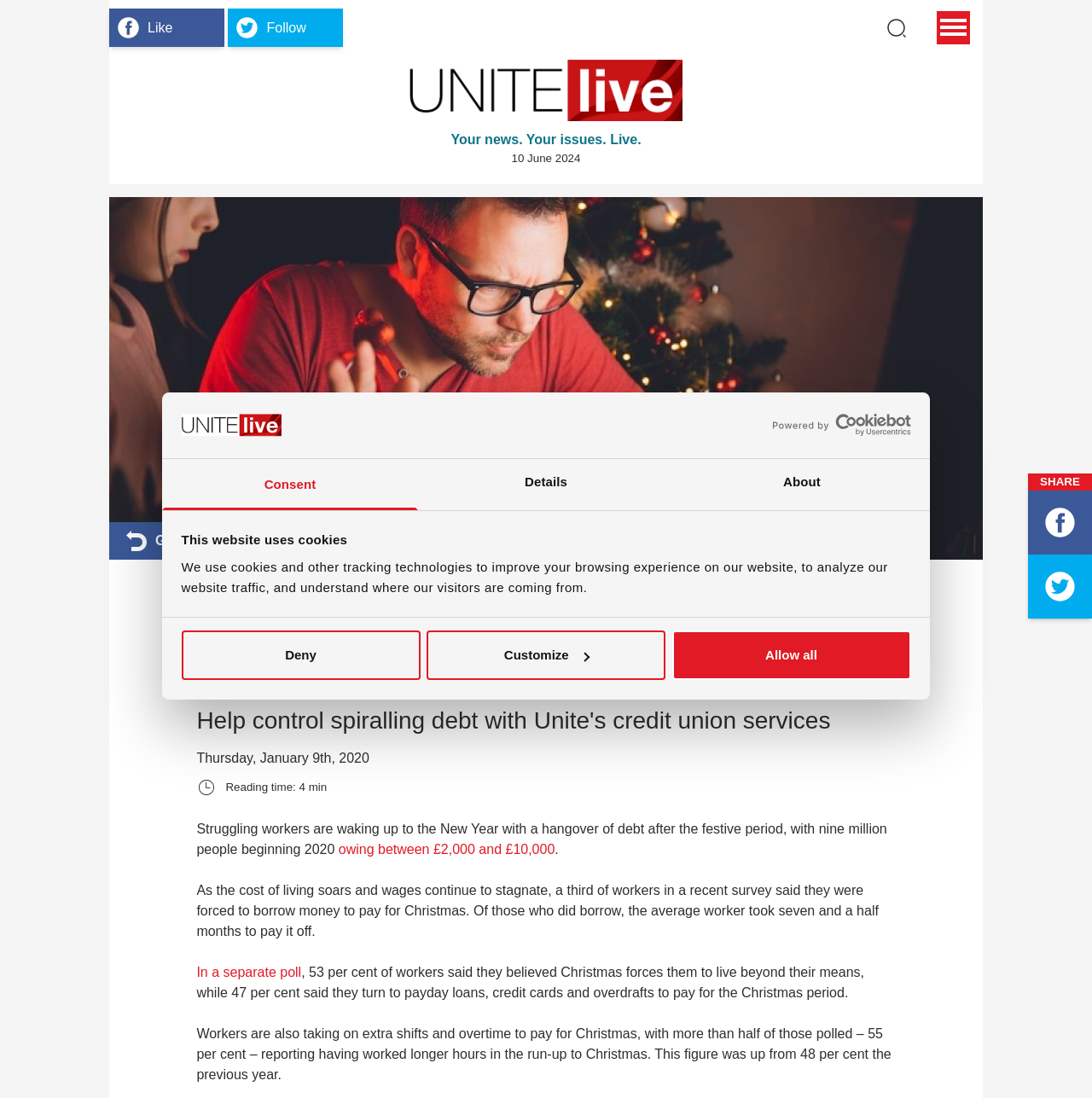Please identify the bounding box coordinates of the element on the webpage that should be clicked to follow this instruction: "Go back to the previous page". The bounding box coordinates should be given as four float numbers between 0 and 1, formatted as [left, top, right, bottom].

[0.1, 0.475, 0.207, 0.51]